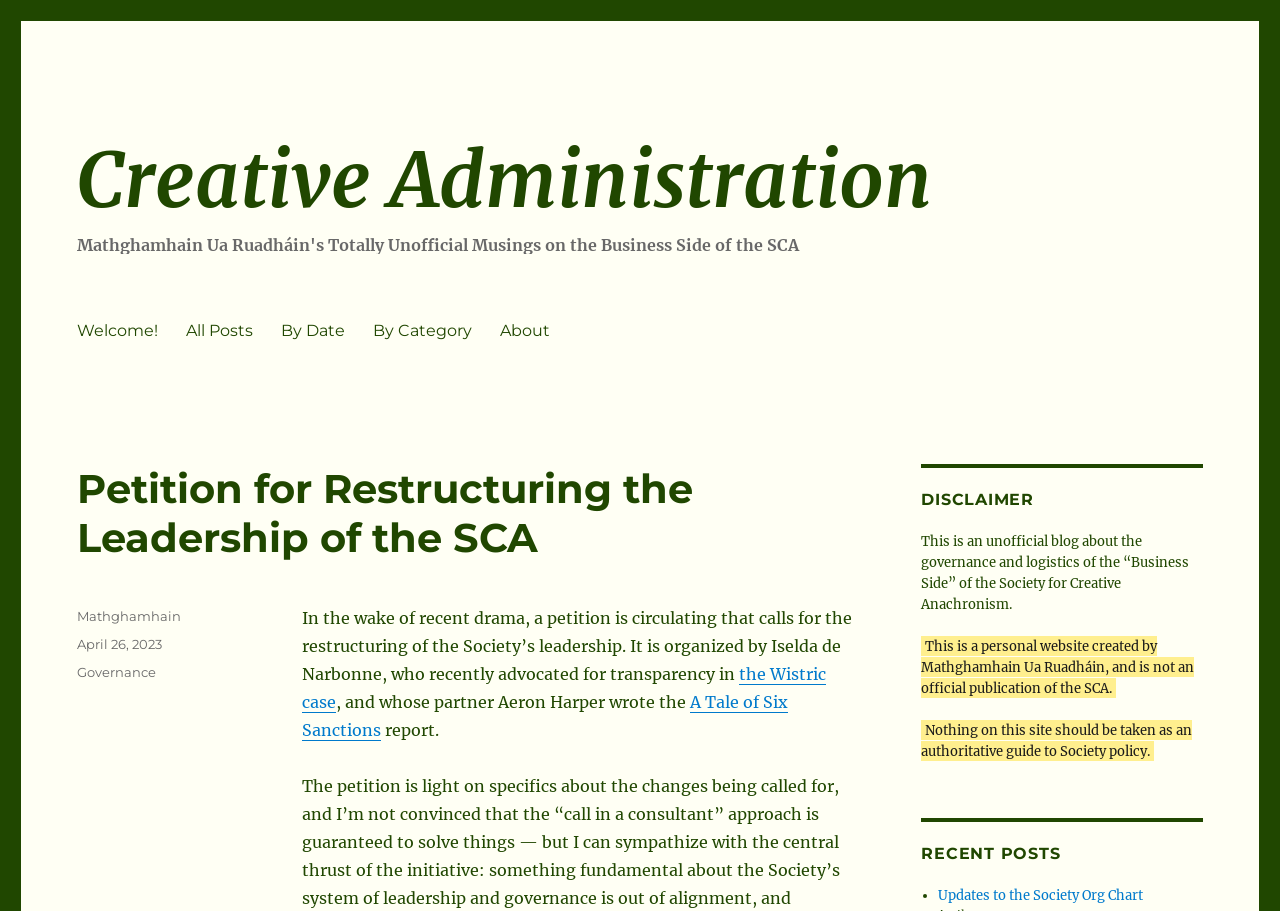Respond to the question below with a single word or phrase:
Who is the author of the post?

Mathghamhain